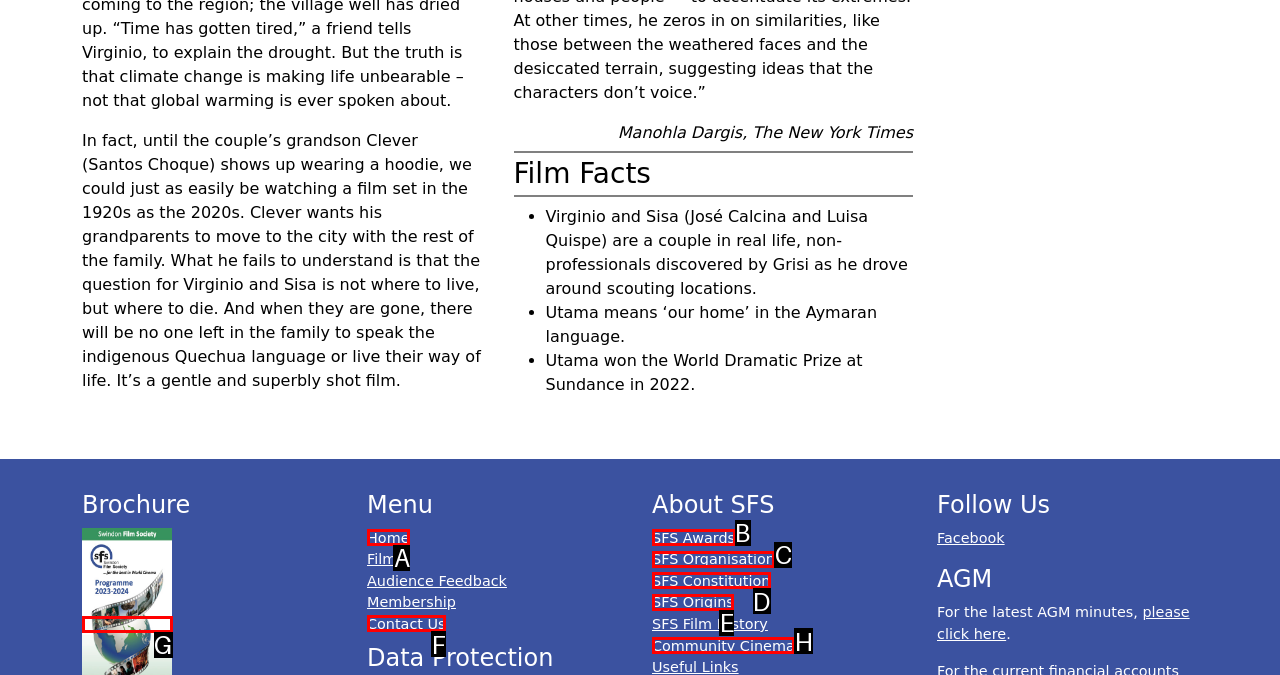Identify the correct letter of the UI element to click for this task: Click on 'Home'
Respond with the letter from the listed options.

A